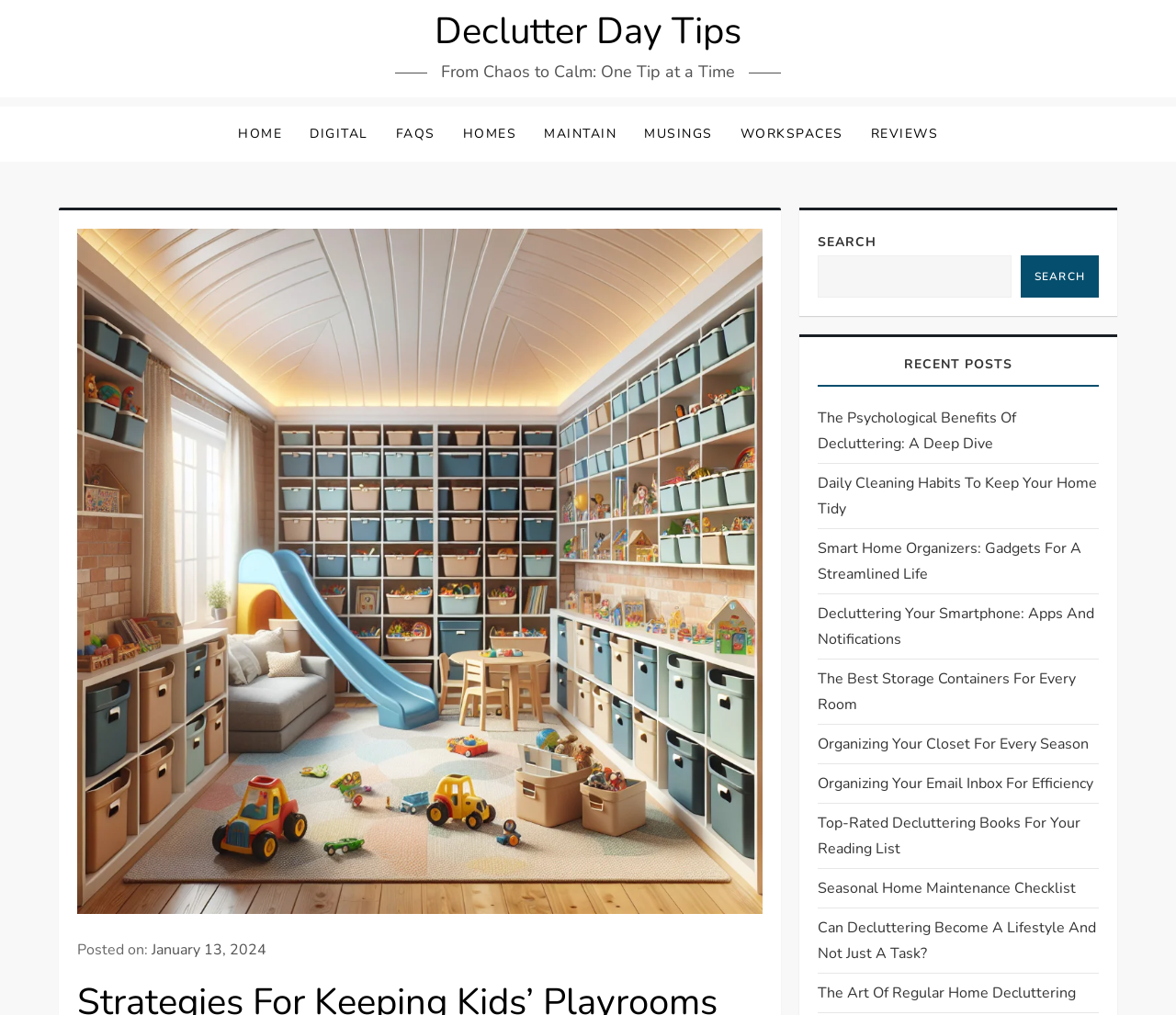Find and indicate the bounding box coordinates of the region you should select to follow the given instruction: "Click on the 'Sign Up 5' link".

None